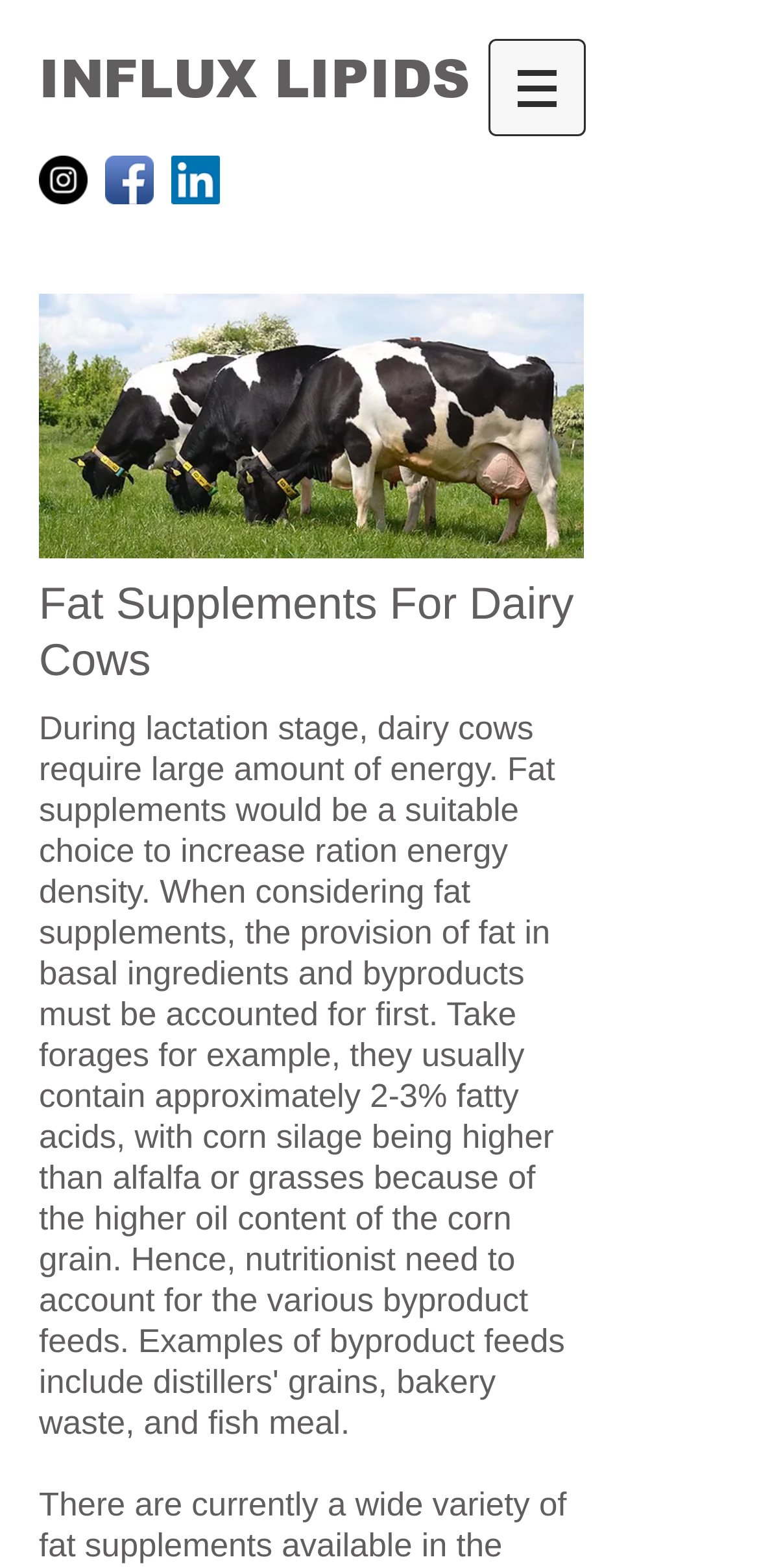What is the image below the social media icons?
Answer with a single word or phrase by referring to the visual content.

Fat Supplements In Dairy Cows